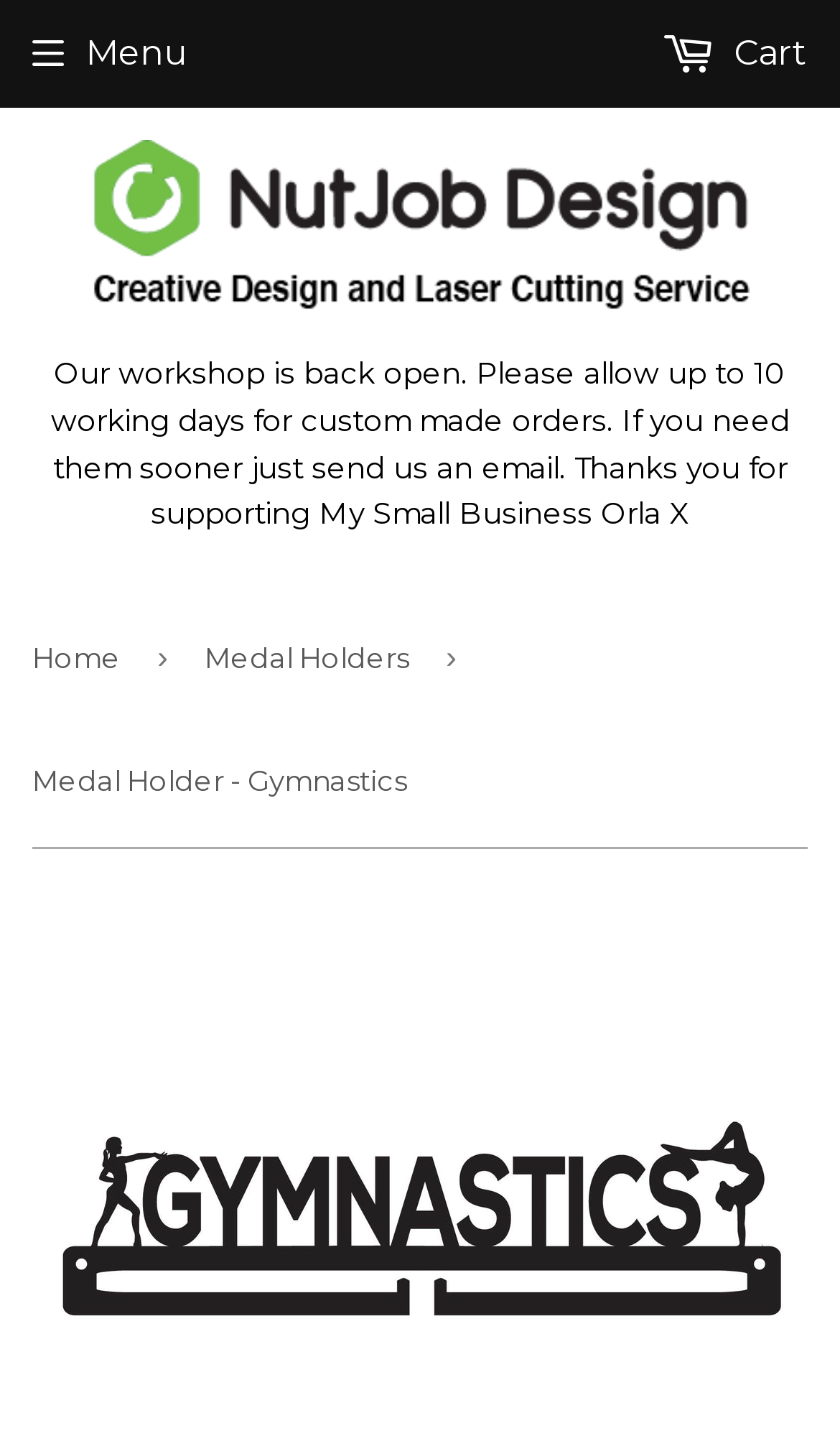Use a single word or phrase to answer the question: What is the navigation menu called?

breadcrumbs